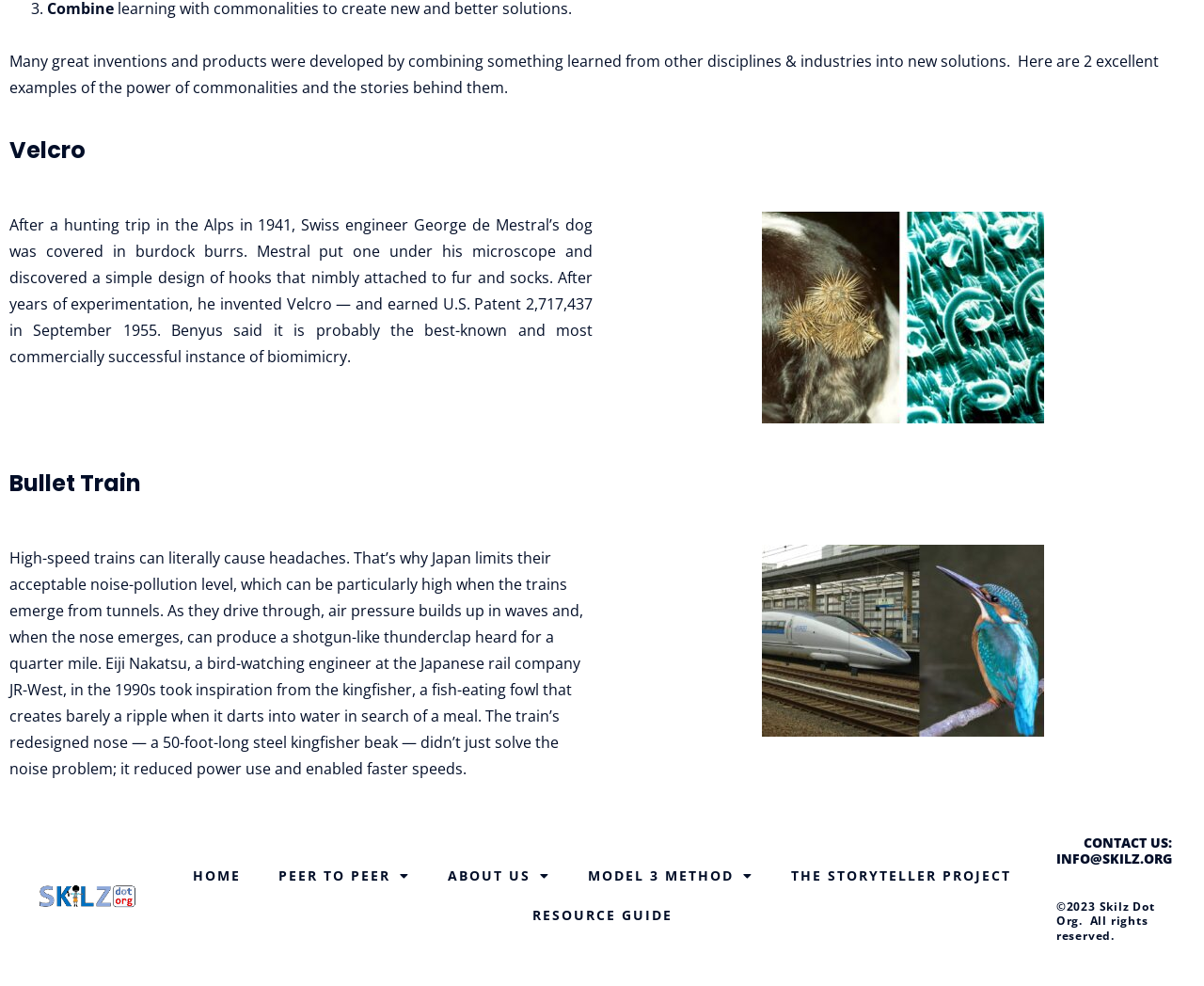Find the bounding box of the UI element described as follows: "Resource Guide".

[0.426, 0.909, 0.574, 0.95]